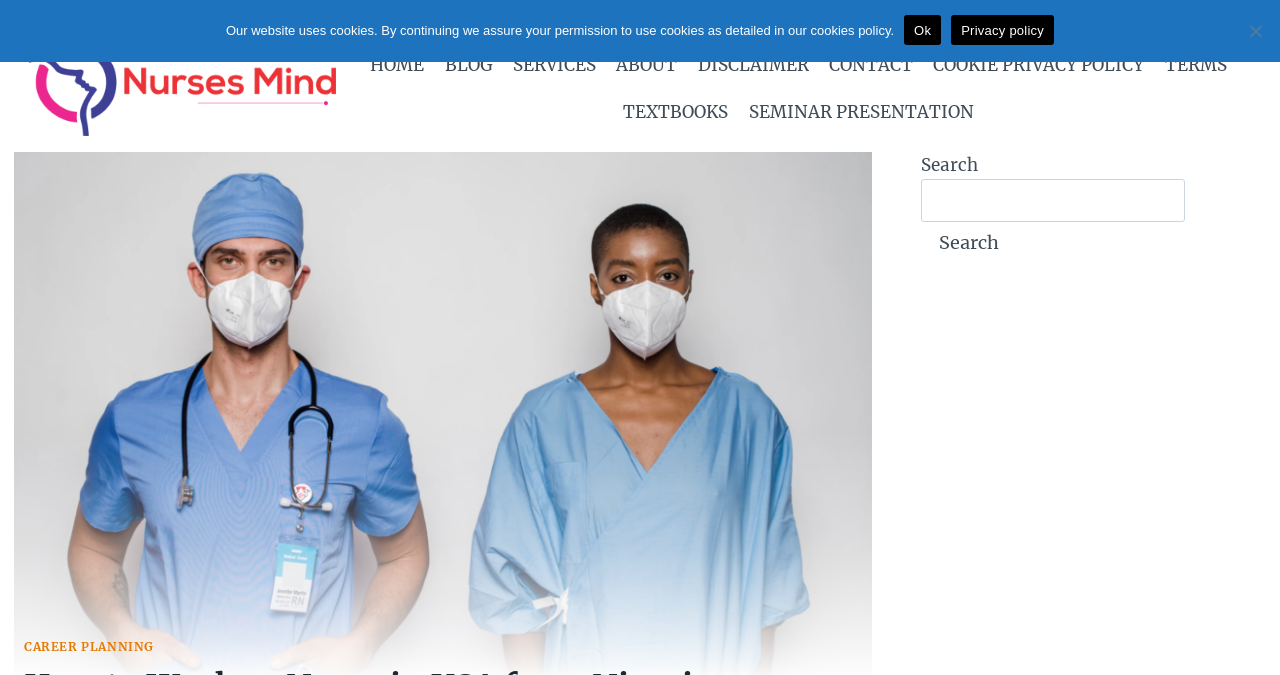What is the purpose of the search box?
Please elaborate on the answer to the question with detailed information.

I inferred the purpose of the search box by looking at its location and the presence of a search button, which suggests that it is meant for searching the website's content.